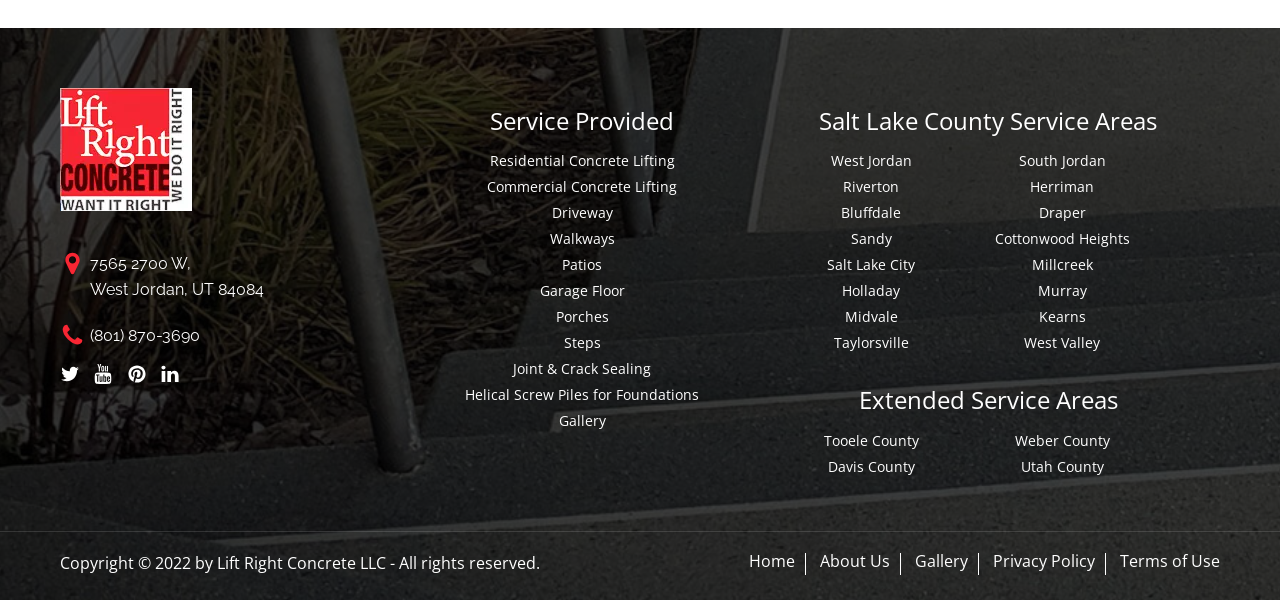What is the company's address?
Please provide a comprehensive and detailed answer to the question.

The company's address can be found on the top right side of the webpage, below the logo and above the phone number.